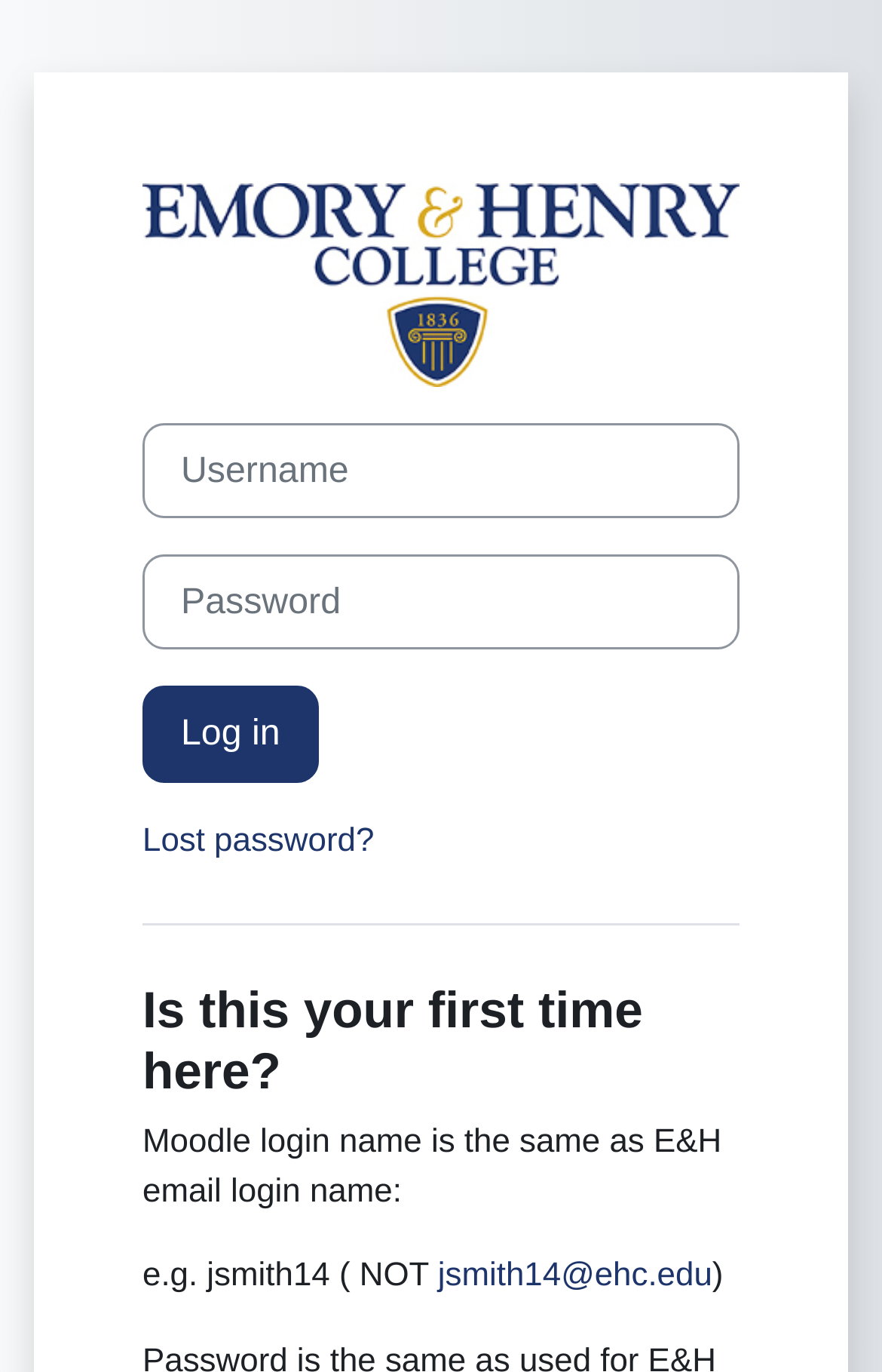Identify and provide the bounding box coordinates of the UI element described: "parent_node: Username name="username" placeholder="Username"". The coordinates should be formatted as [left, top, right, bottom], with each number being a float between 0 and 1.

[0.162, 0.309, 0.838, 0.378]